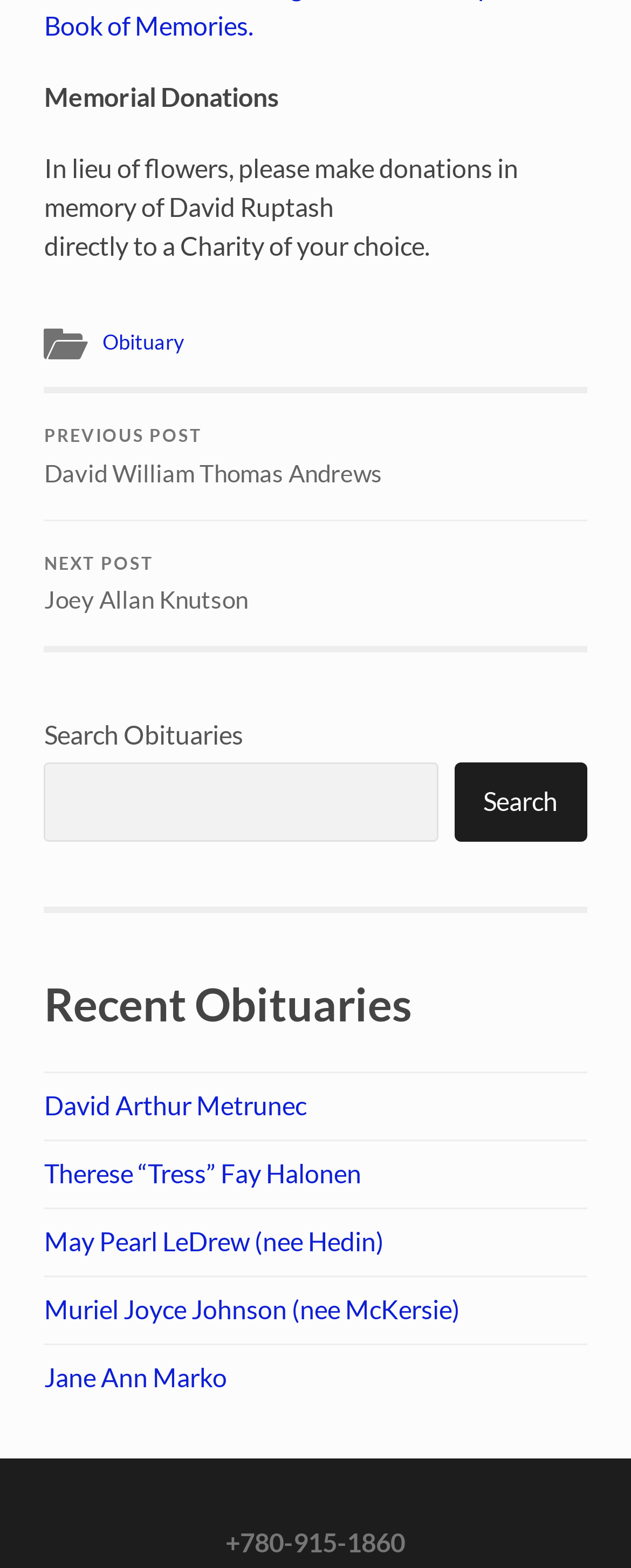Find the bounding box coordinates of the element to click in order to complete the given instruction: "Search Obituaries."

[0.07, 0.486, 0.694, 0.537]